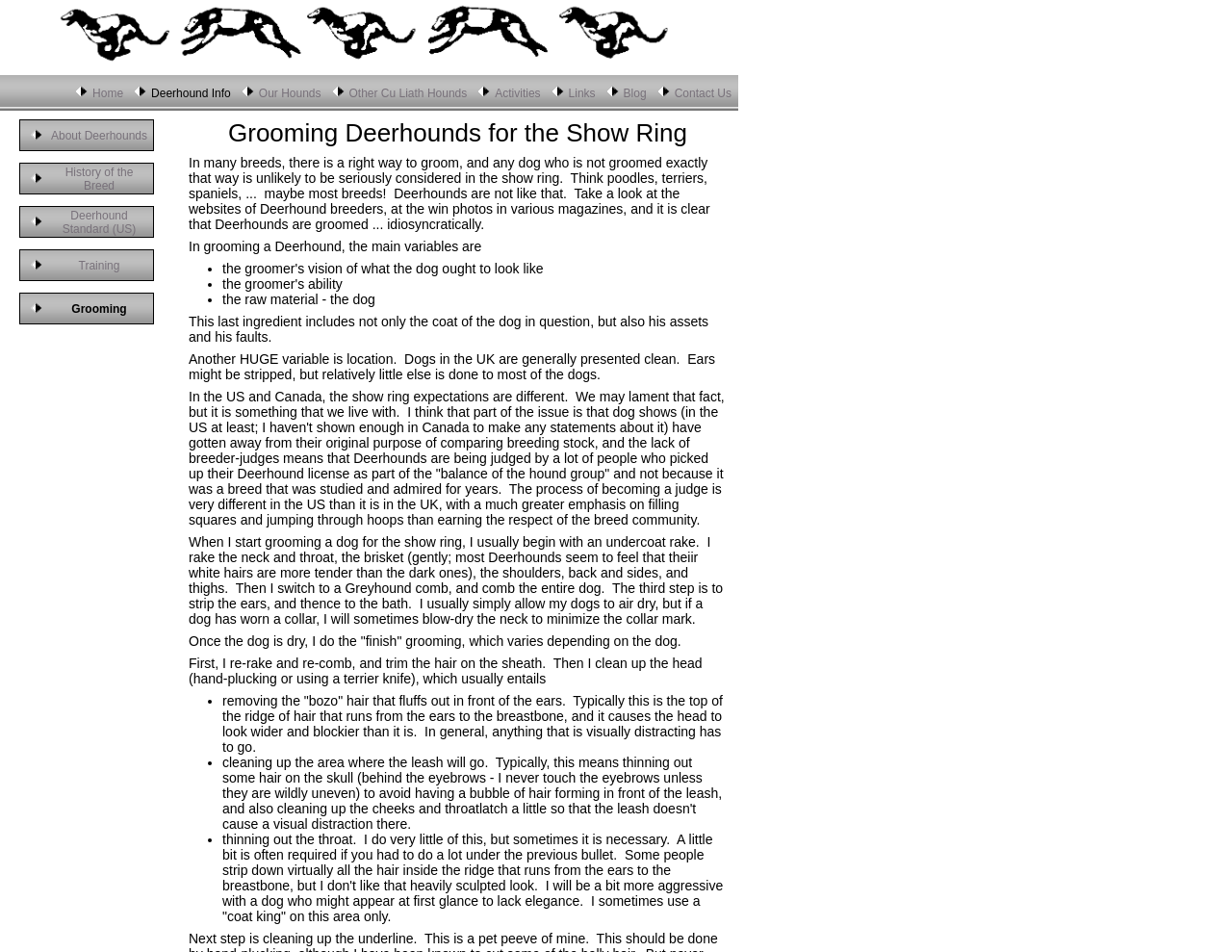Could you find the bounding box coordinates of the clickable area to complete this instruction: "View Deerhound Info"?

[0.104, 0.079, 0.188, 0.116]